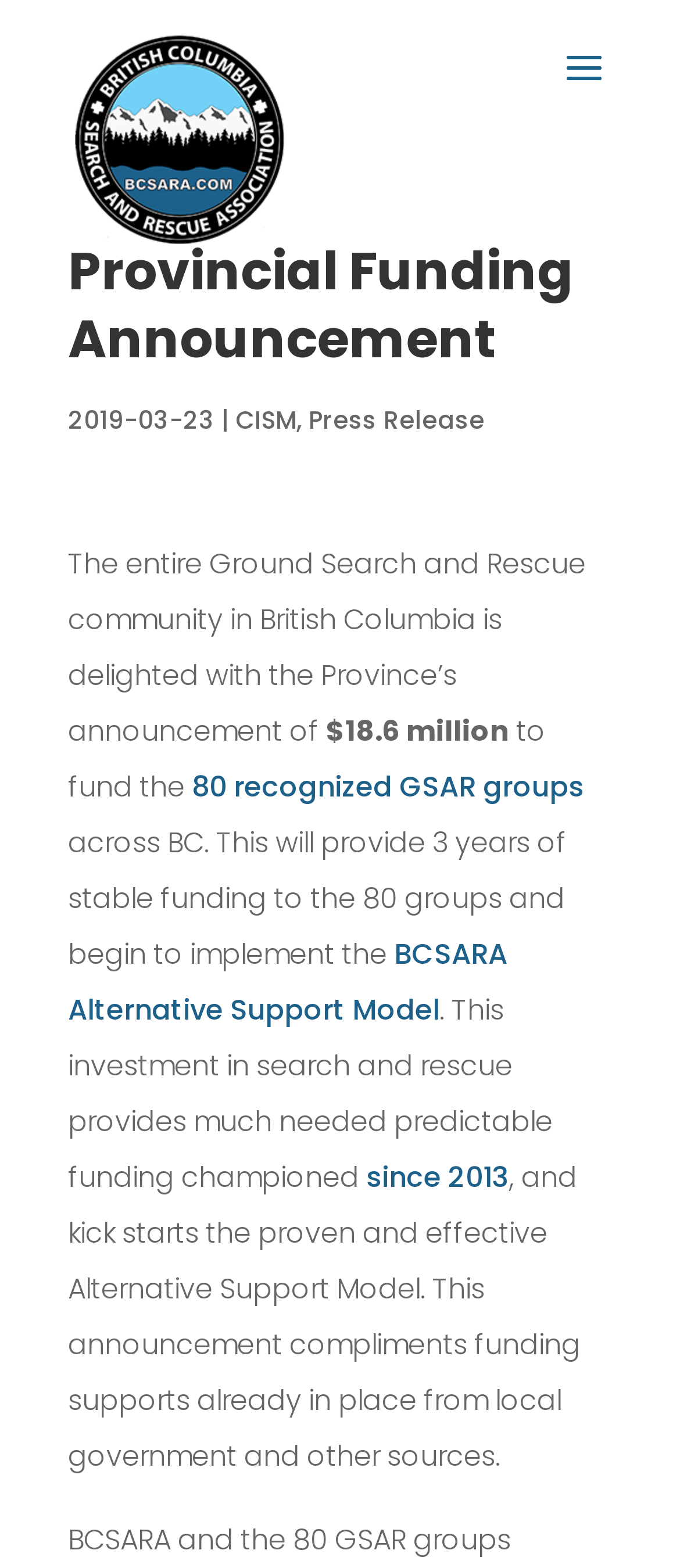How many GSAR groups will be funded?
Using the visual information, respond with a single word or phrase.

80